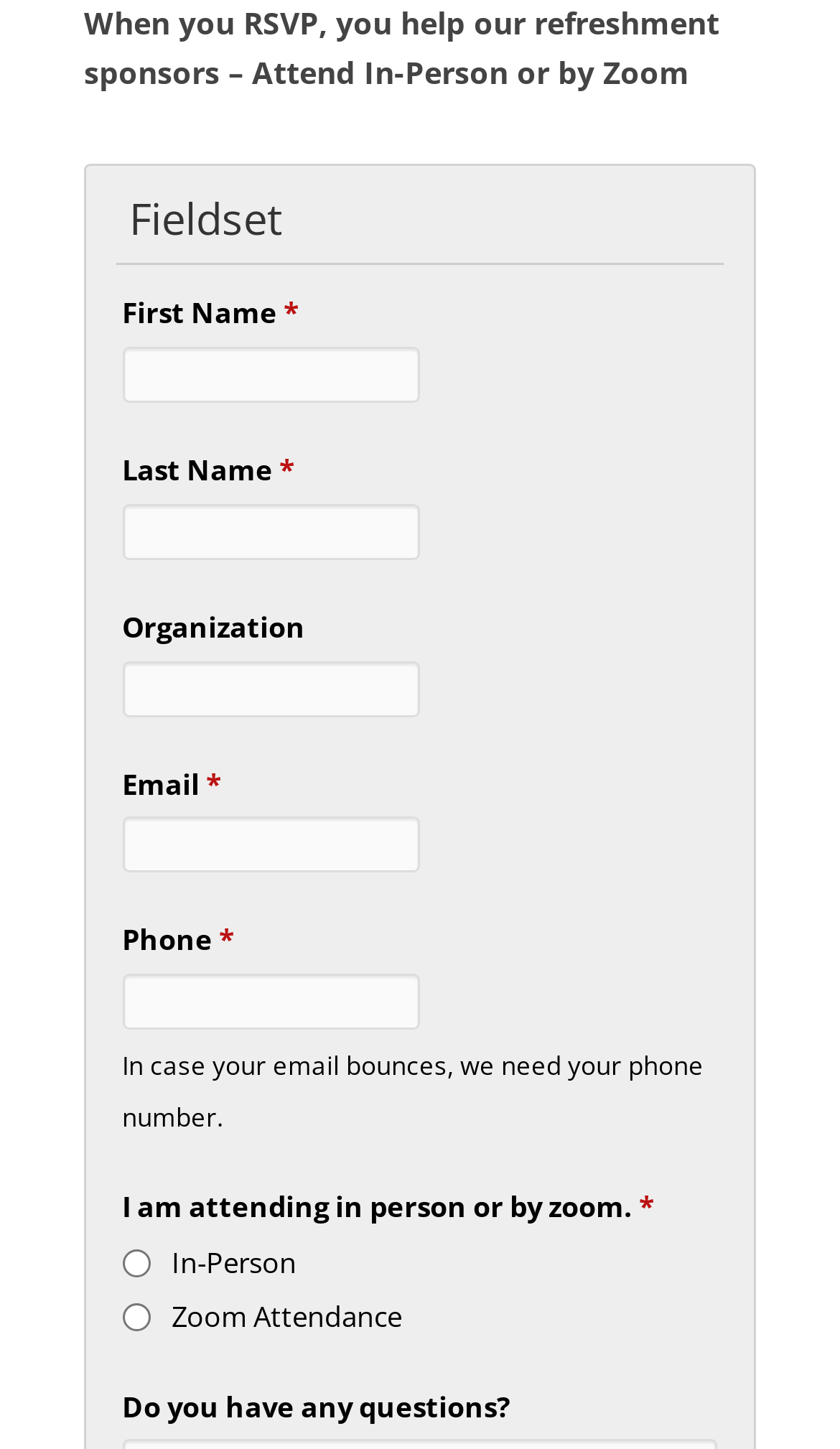Answer this question in one word or a short phrase: What is the purpose of RSVP?

Help refreshment sponsors